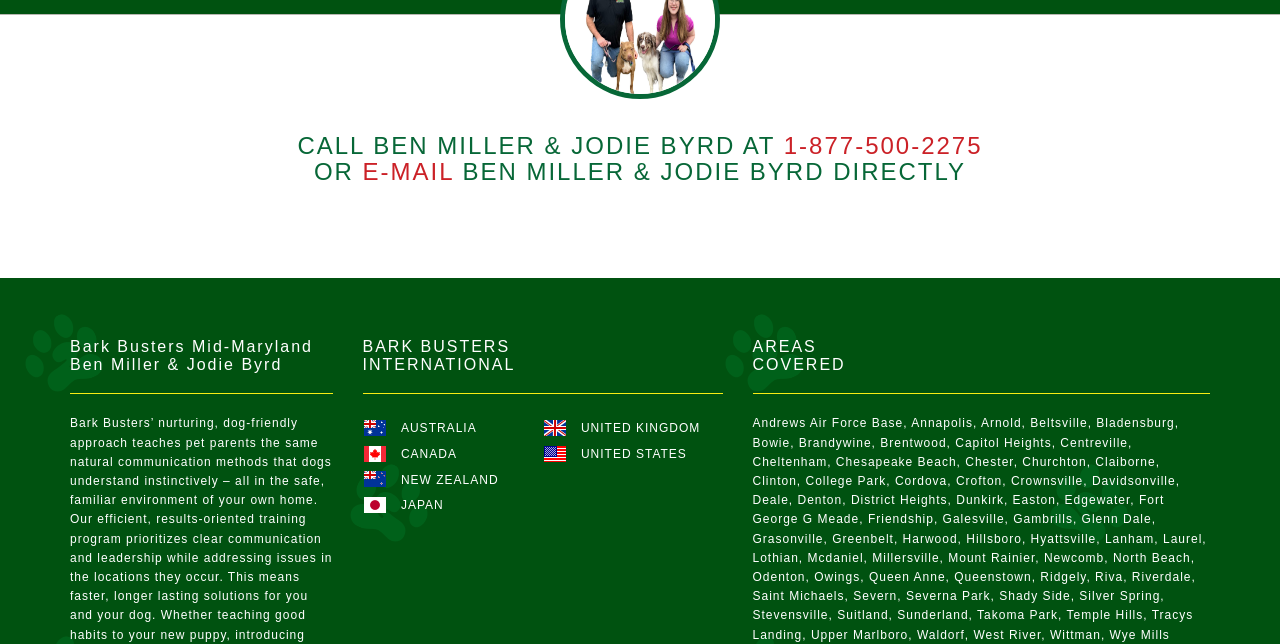Return the bounding box coordinates of the UI element that corresponds to this description: "Japan". The coordinates must be given as four float numbers in the range of 0 and 1, [left, top, right, bottom].

[0.313, 0.751, 0.347, 0.781]